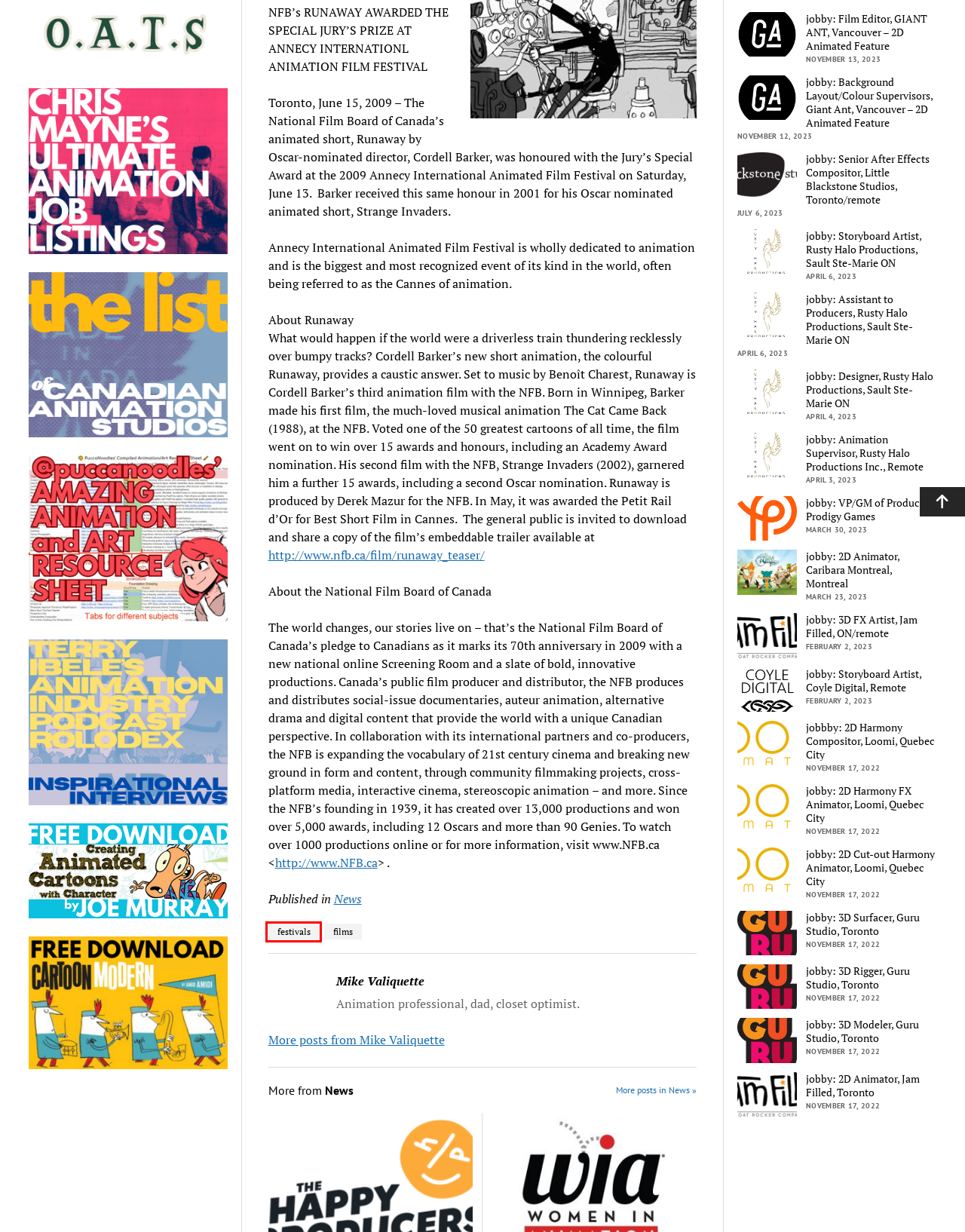Given a screenshot of a webpage with a red rectangle bounding box around a UI element, select the best matching webpage description for the new webpage that appears after clicking the highlighted element. The candidate descriptions are:
A. festivals – CARTOON NORTH
B. jobbby: 2D Harmony Compositor, Loomi, Quebec City – CARTOON NORTH
C. jobby: 2D Animator, Jam Filled, Toronto – CARTOON NORTH
D. jobby: 3D FX Artist, Jam Filled, ON/remote – CARTOON NORTH
E. jobby: Assistant to Producers, Rusty Halo Productions, Sault Ste-Marie ON – CARTOON NORTH
F. jobby: Film Editor, GIANT ANT, Vancouver – 2D Animated Feature – CARTOON NORTH
G. jobby: Designer, Rusty Halo Productions, Sault Ste-Marie ON – CARTOON NORTH
H. jobby: 3D Rigger, Guru Studio, Toronto – CARTOON NORTH

A